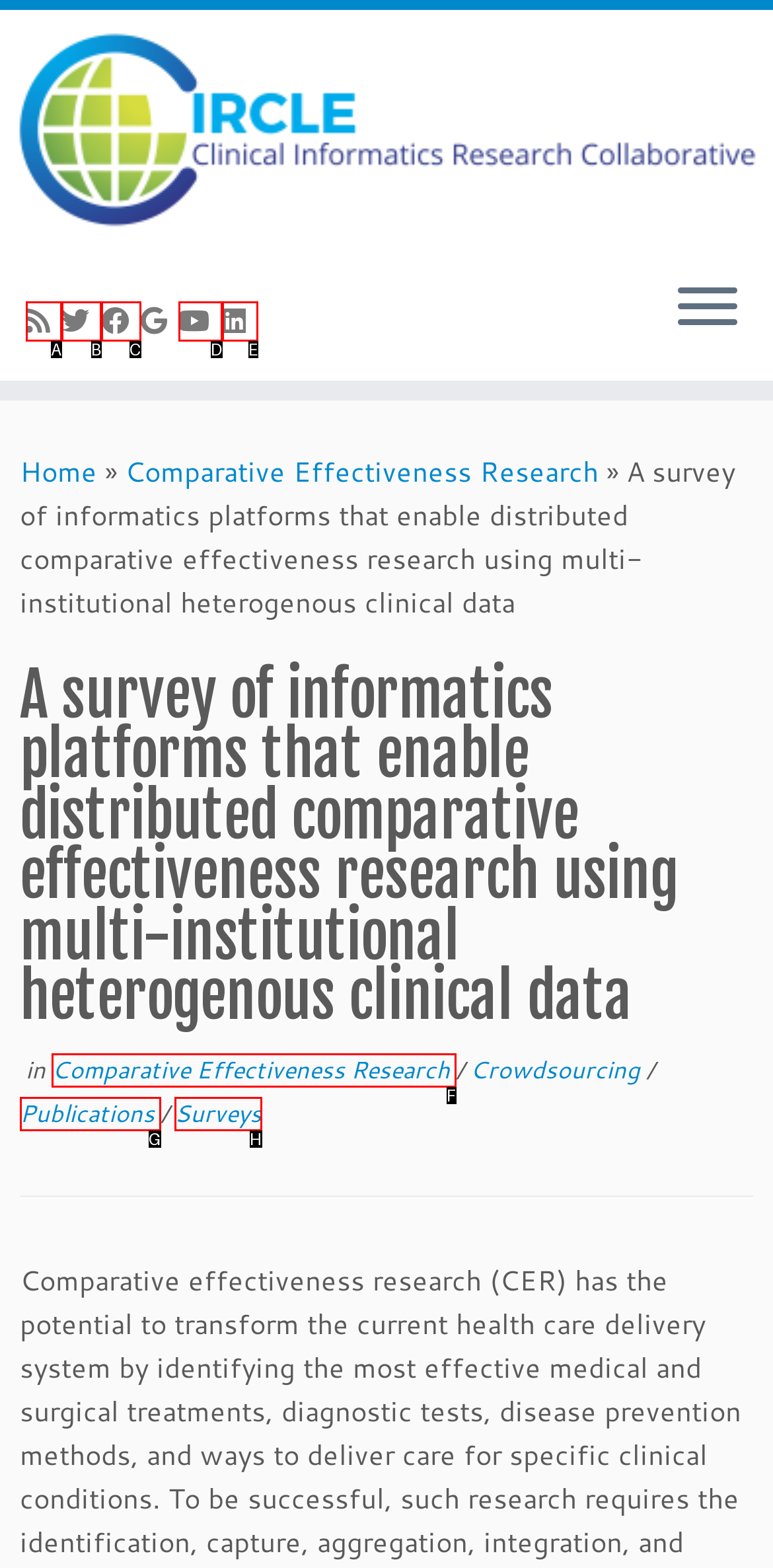Identify the option that corresponds to: Comparative Effectiveness Research
Respond with the corresponding letter from the choices provided.

F